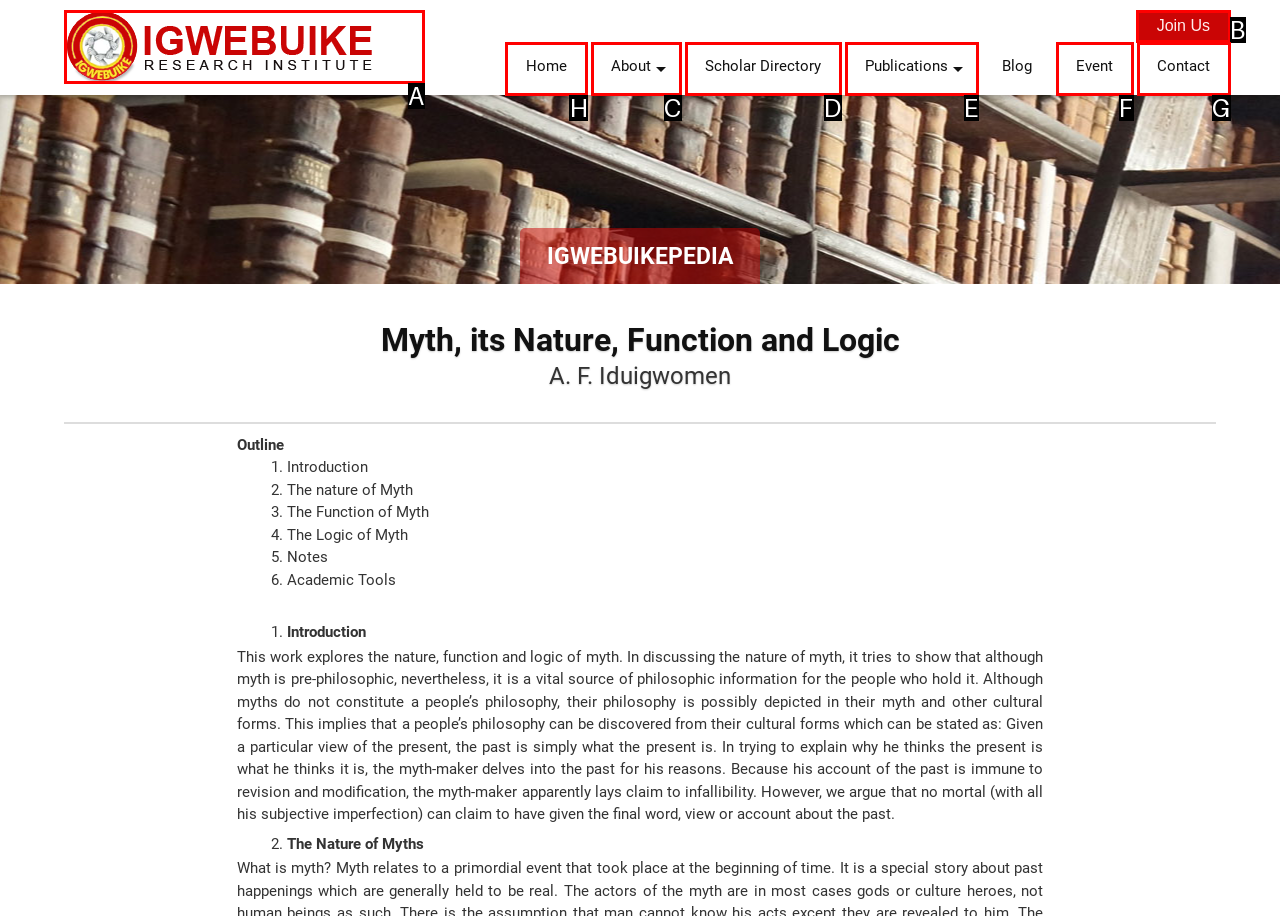Identify the letter of the UI element needed to carry out the task: Read the biography of Pastor Christoph Reiners
Reply with the letter of the chosen option.

None